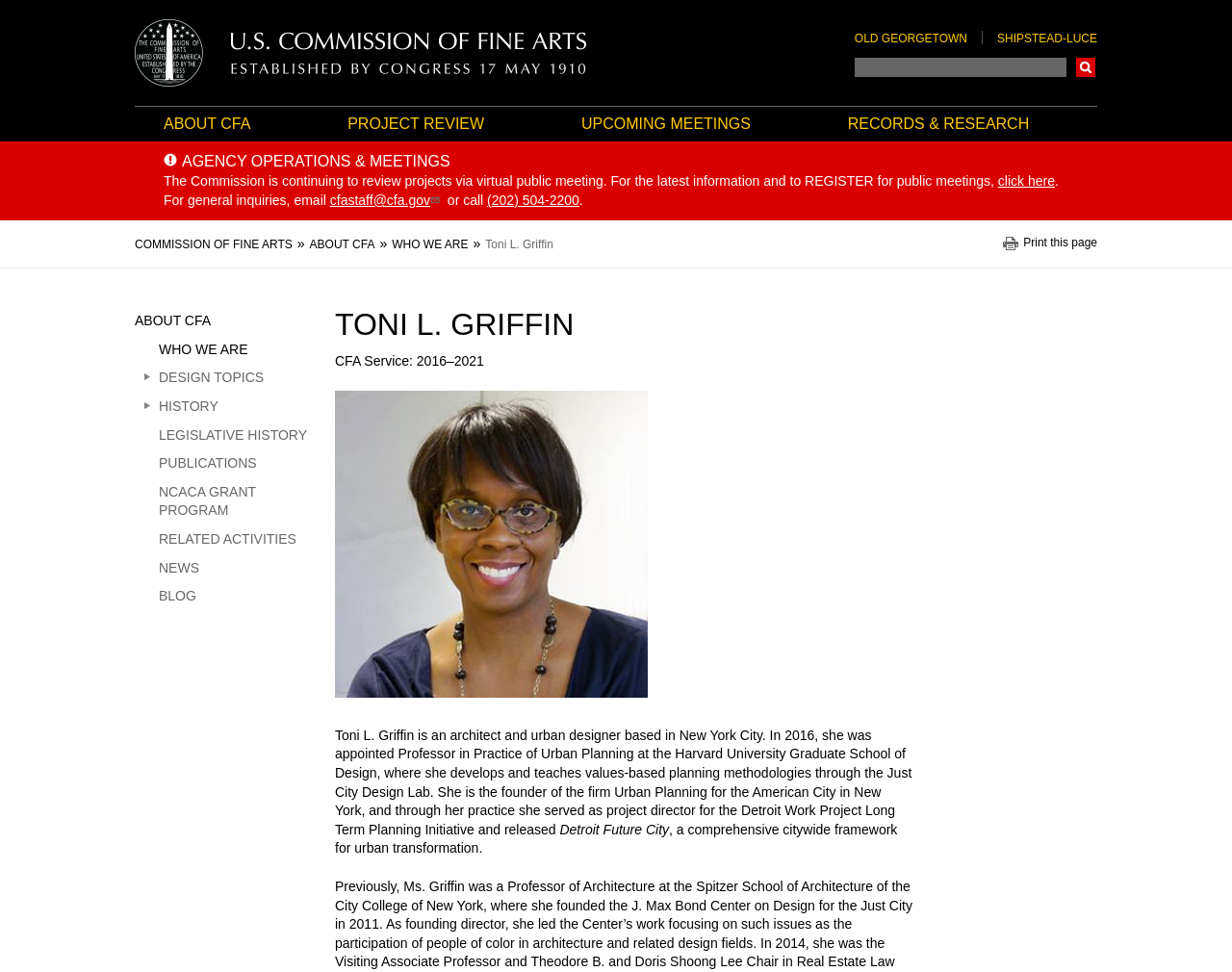Identify the bounding box coordinates for the UI element described by the following text: "Upcoming Meetings". Provide the coordinates as four float numbers between 0 and 1, in the format [left, top, right, bottom].

[0.448, 0.11, 0.665, 0.146]